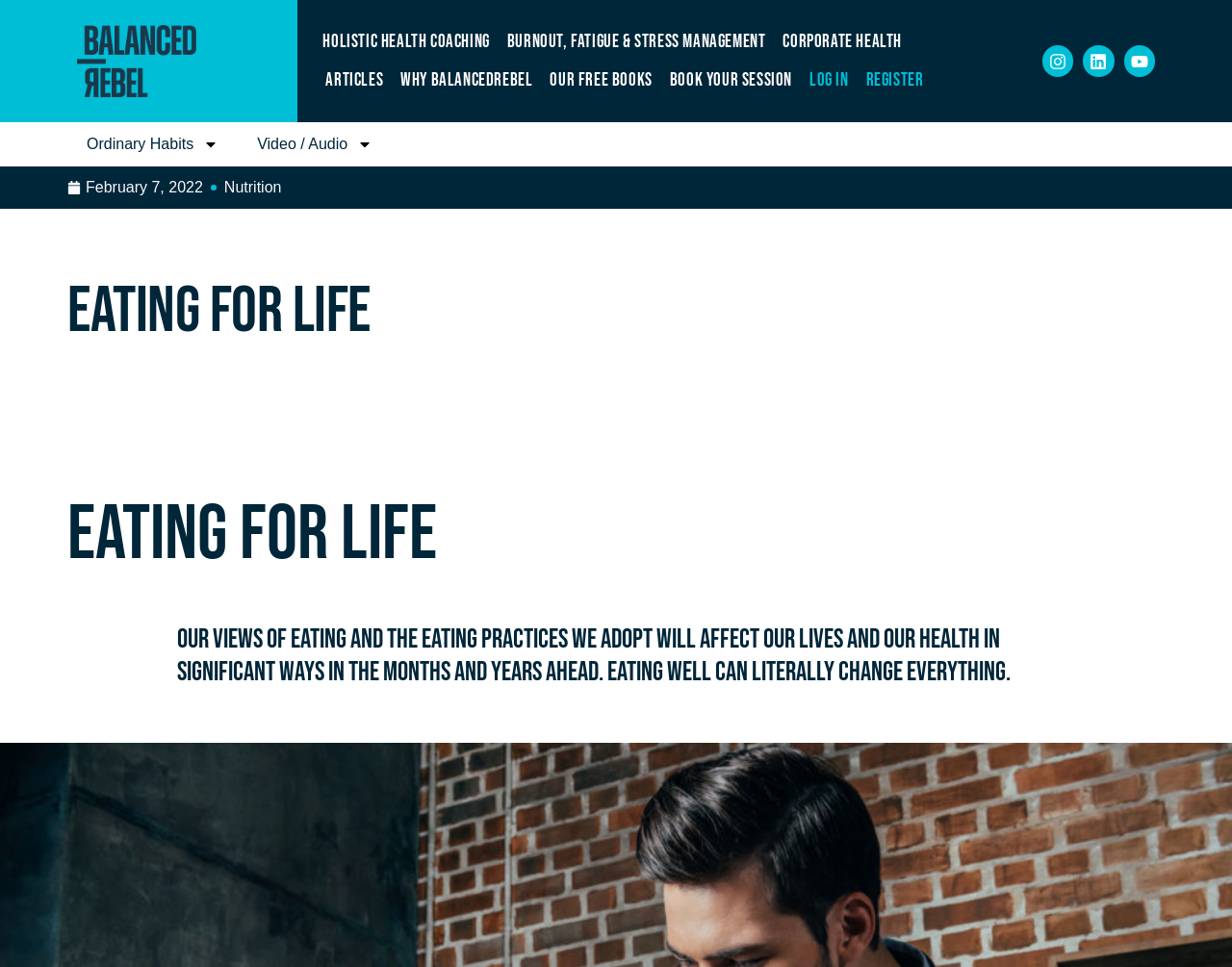Extract the text of the main heading from the webpage.

Eating For Life